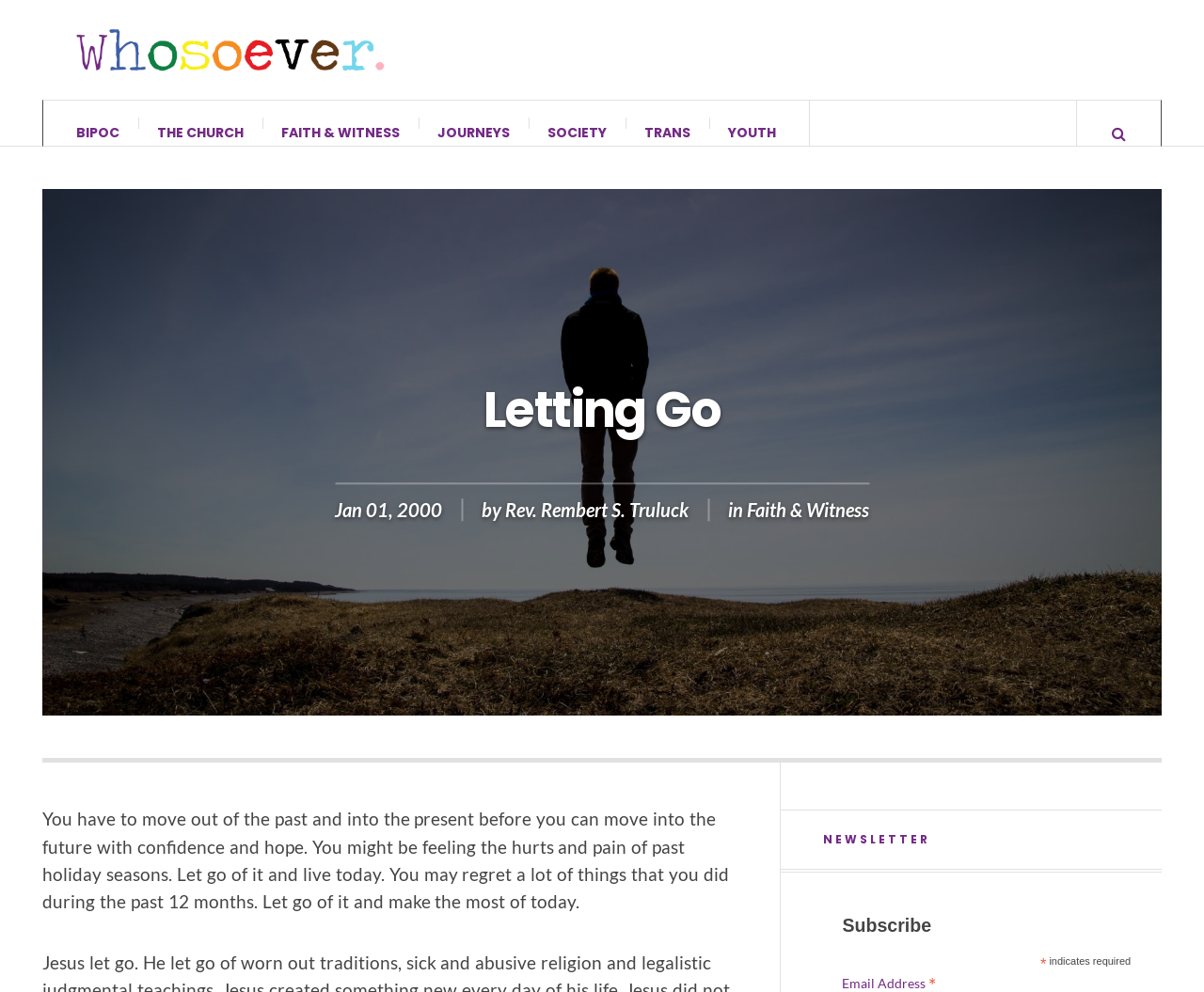Determine the bounding box coordinates of the element that should be clicked to execute the following command: "Read the article by Rev. Rembert S. Truluck".

[0.42, 0.521, 0.572, 0.544]